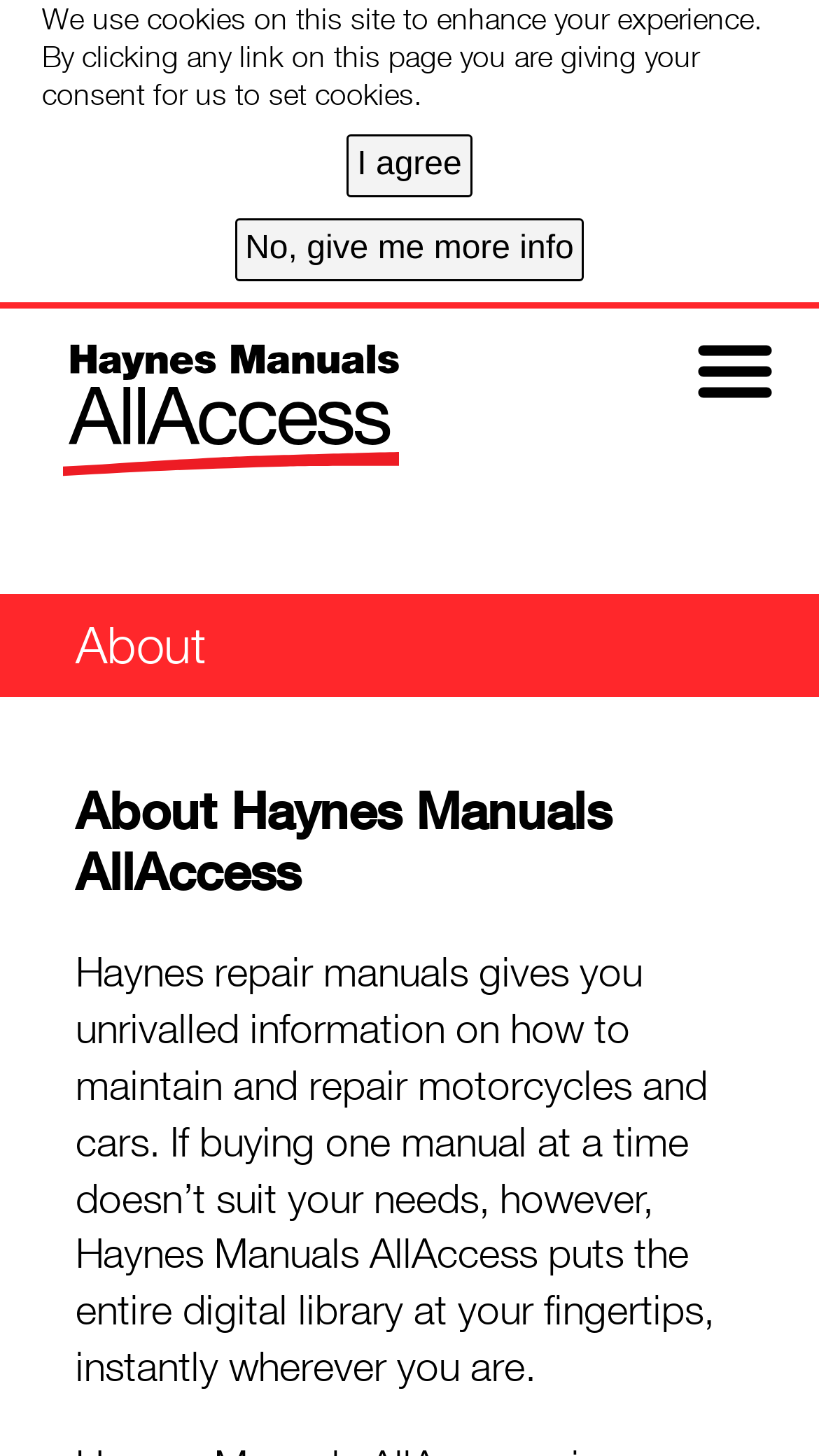Refer to the screenshot and answer the following question in detail:
What is the benefit of Haynes Manuals AllAccess?

According to the webpage, Haynes Manuals AllAccess puts the entire digital library at your fingertips, instantly wherever you are, which means users can access all the repair manuals digitally with this service.